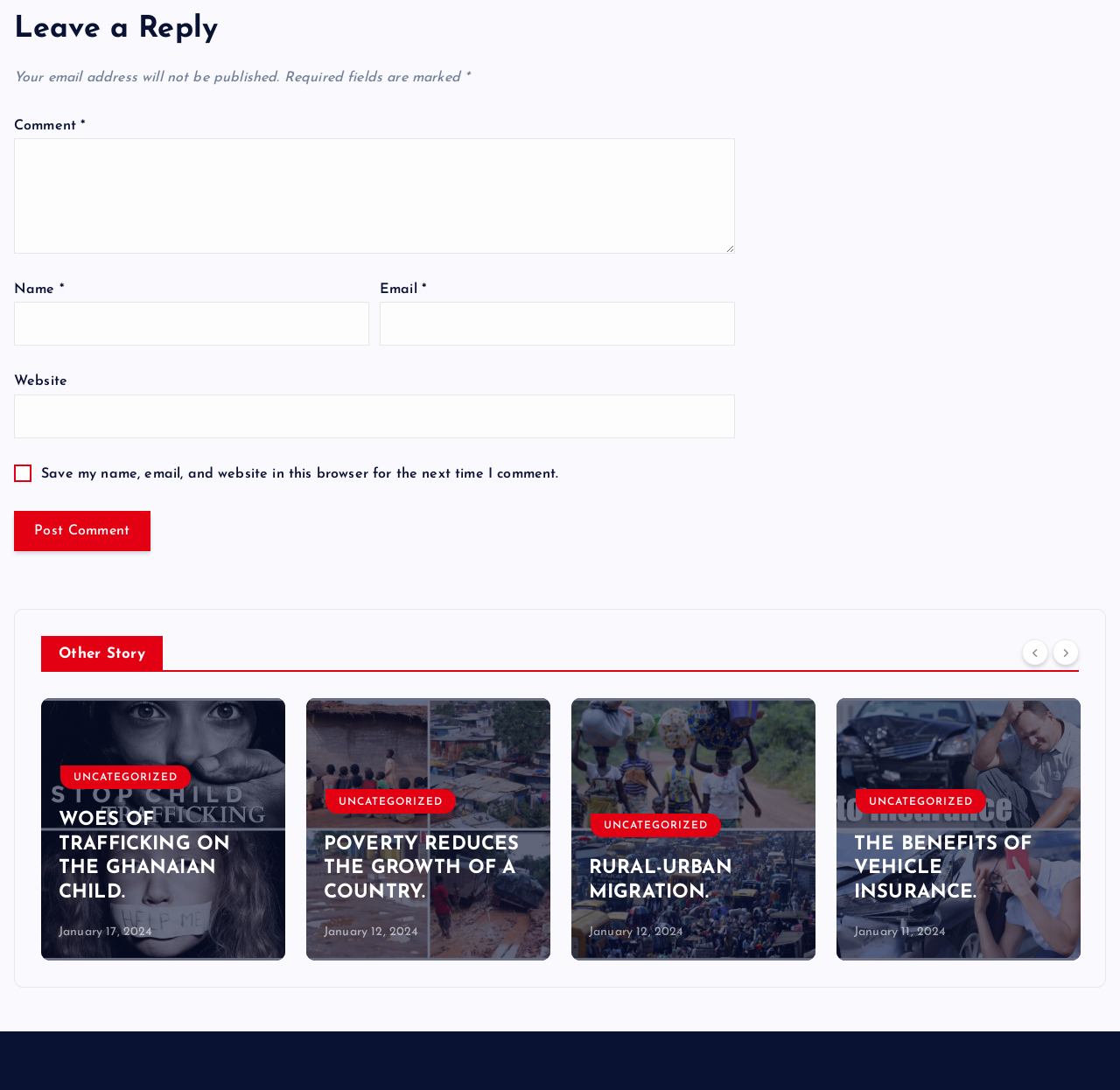Please provide a short answer using a single word or phrase for the question:
What is the purpose of the checkbox?

Save comment info